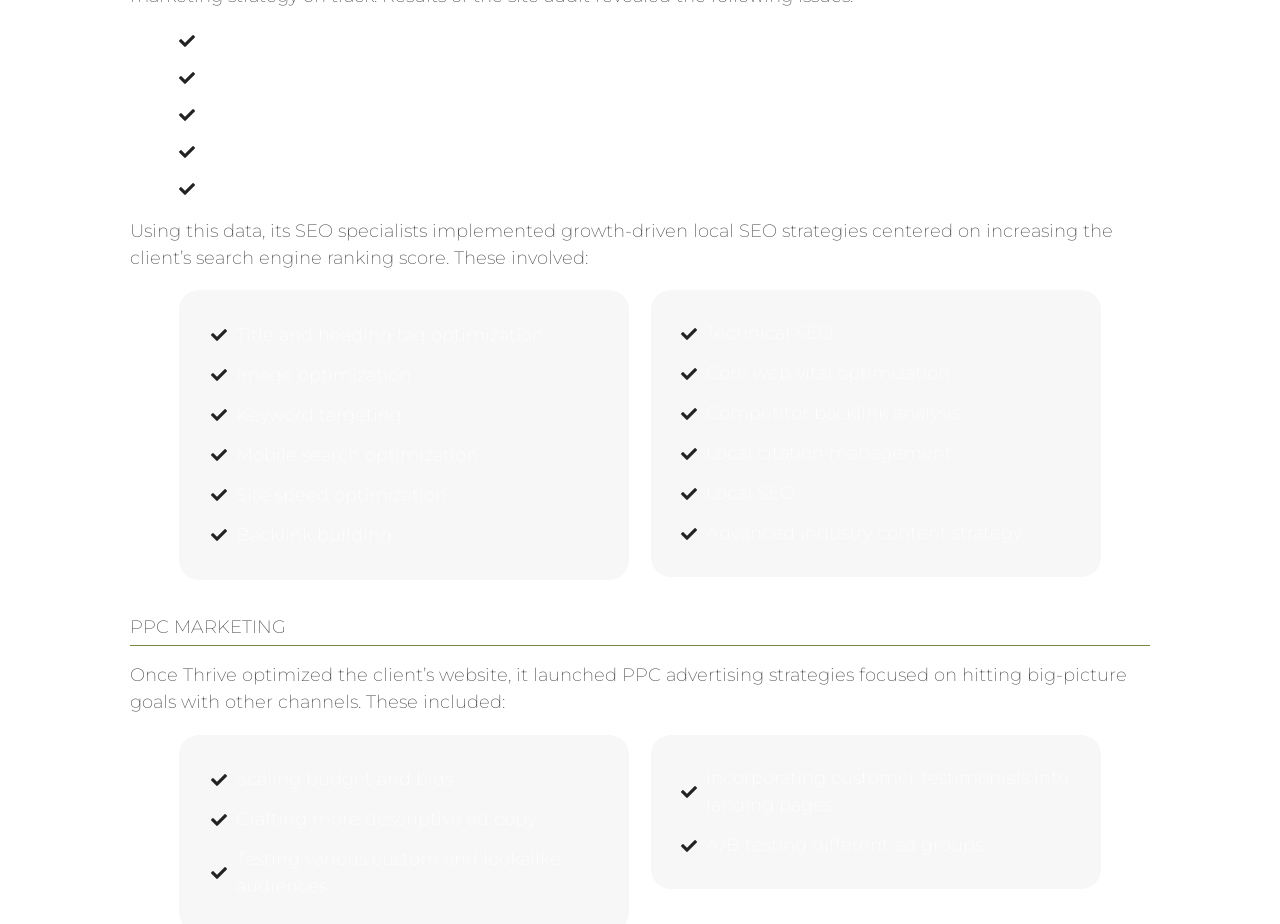Given the element description Local citation management, predict the bounding box coordinates for the UI element in the webpage screenshot. The format should be (top-left x, top-left y, bottom-right x, bottom-right y), and the values should be between 0 and 1.

[0.532, 0.477, 0.837, 0.506]